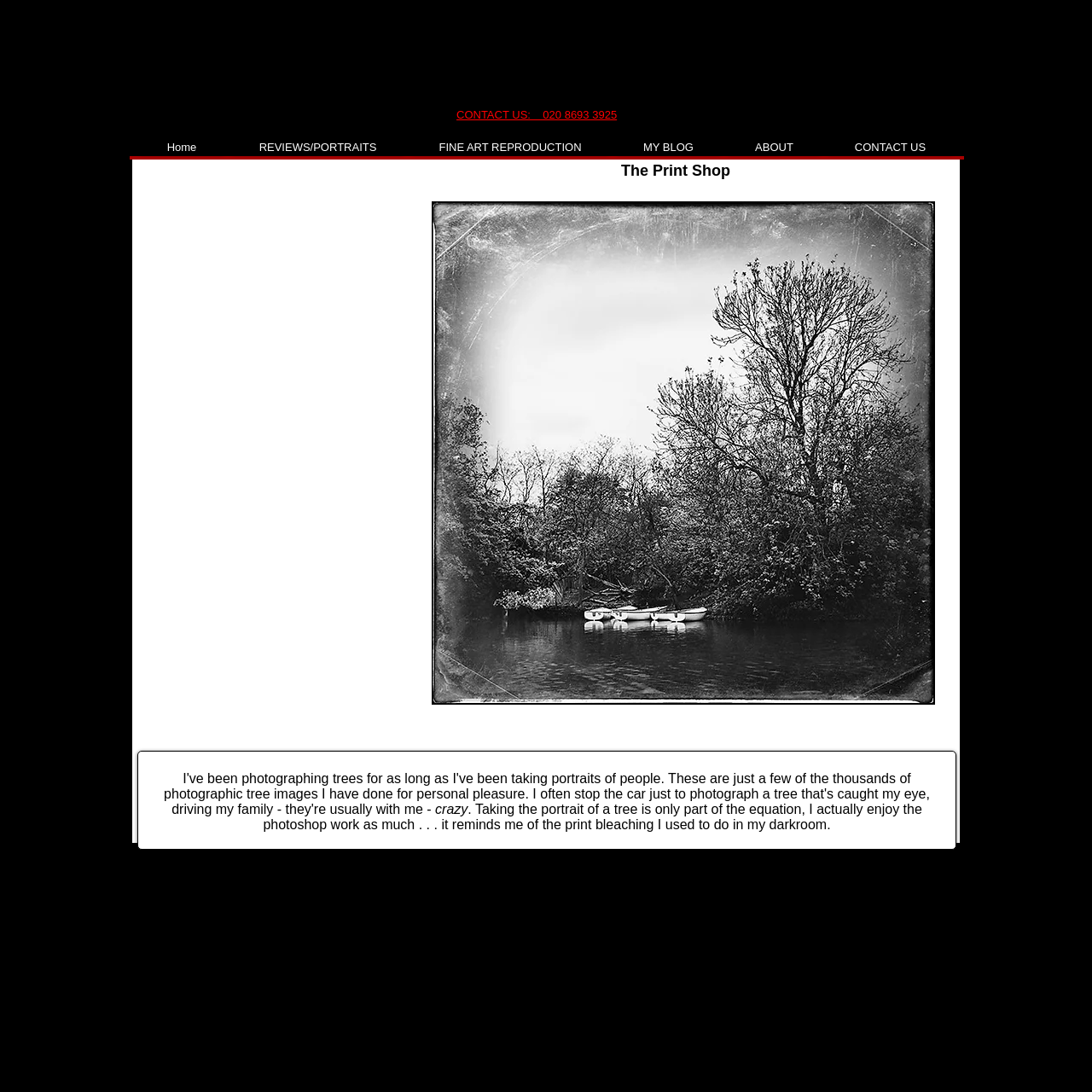Identify the bounding box coordinates of the clickable region required to complete the instruction: "Learn more about the team". The coordinates should be given as four float numbers within the range of 0 and 1, i.e., [left, top, right, bottom].

None